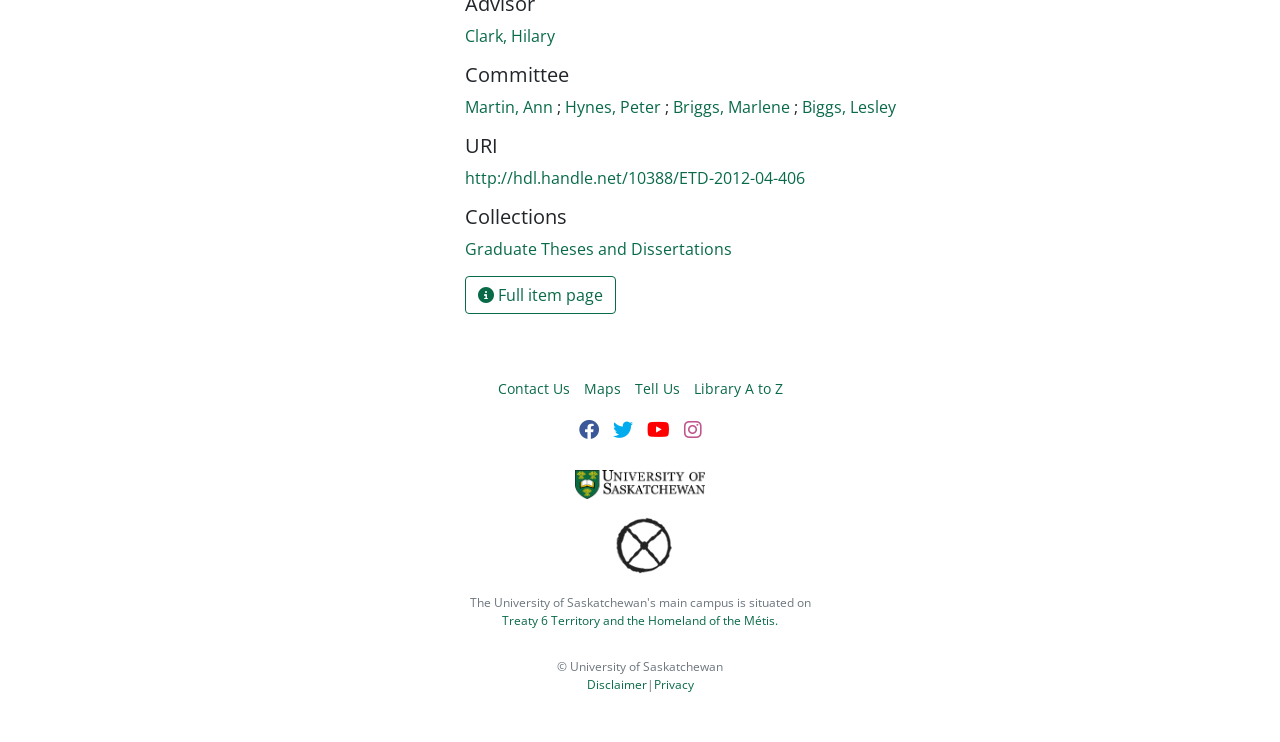Determine the bounding box coordinates for the area that needs to be clicked to fulfill this task: "Visit University of Saskatchewan". The coordinates must be given as four float numbers between 0 and 1, i.e., [left, top, right, bottom].

[0.449, 0.632, 0.551, 0.675]